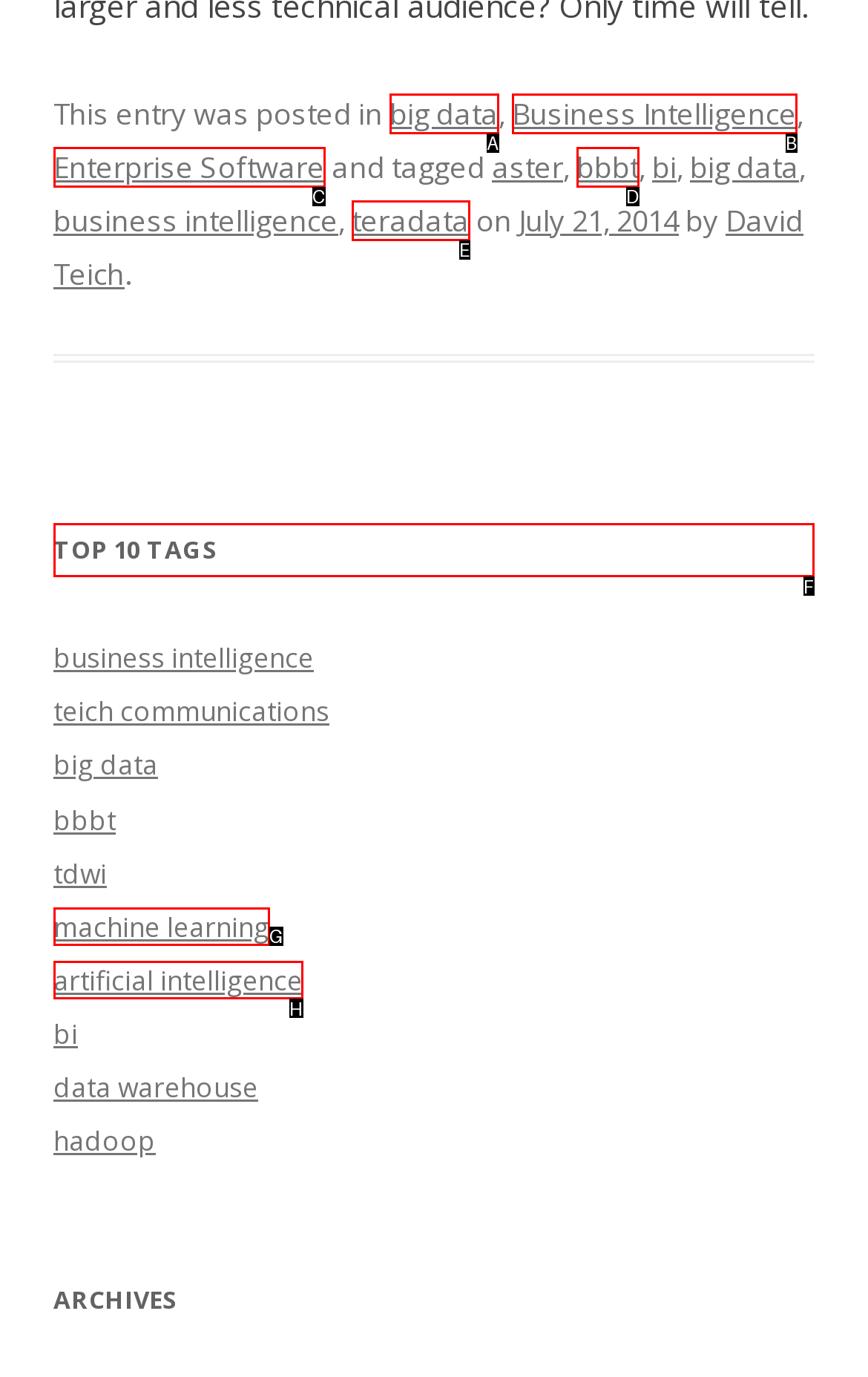To perform the task "view the 'TOP 10 TAGS' section", which UI element's letter should you select? Provide the letter directly.

F